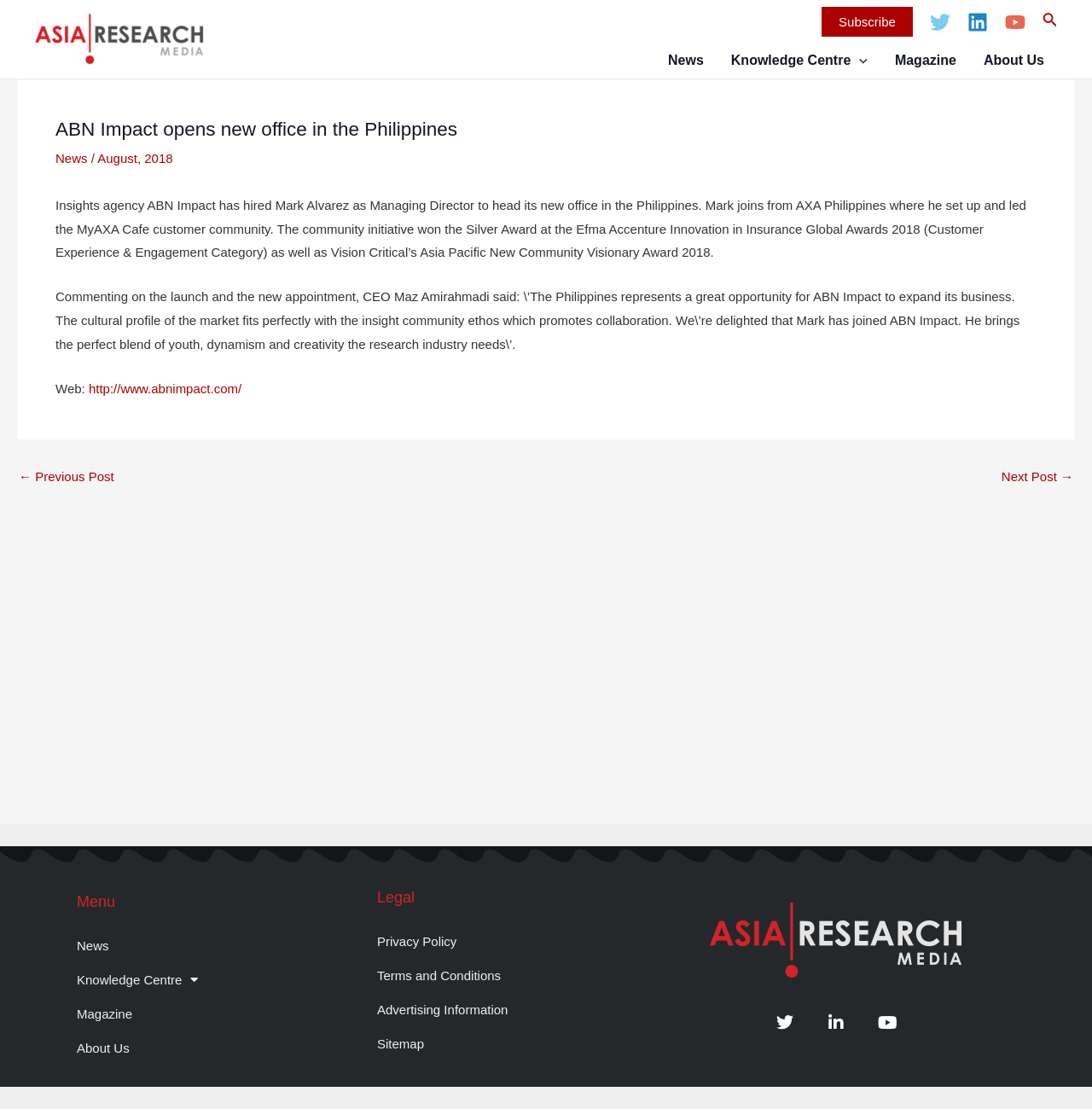What is the position held by Mark Alvarez in ABN Impact?
Based on the screenshot, give a detailed explanation to answer the question.

The answer can be found in the article section of the webpage, where it is stated that 'Insights agency ABN Impact has hired Mark Alvarez as Managing Director to head its new office in the Philippines.'